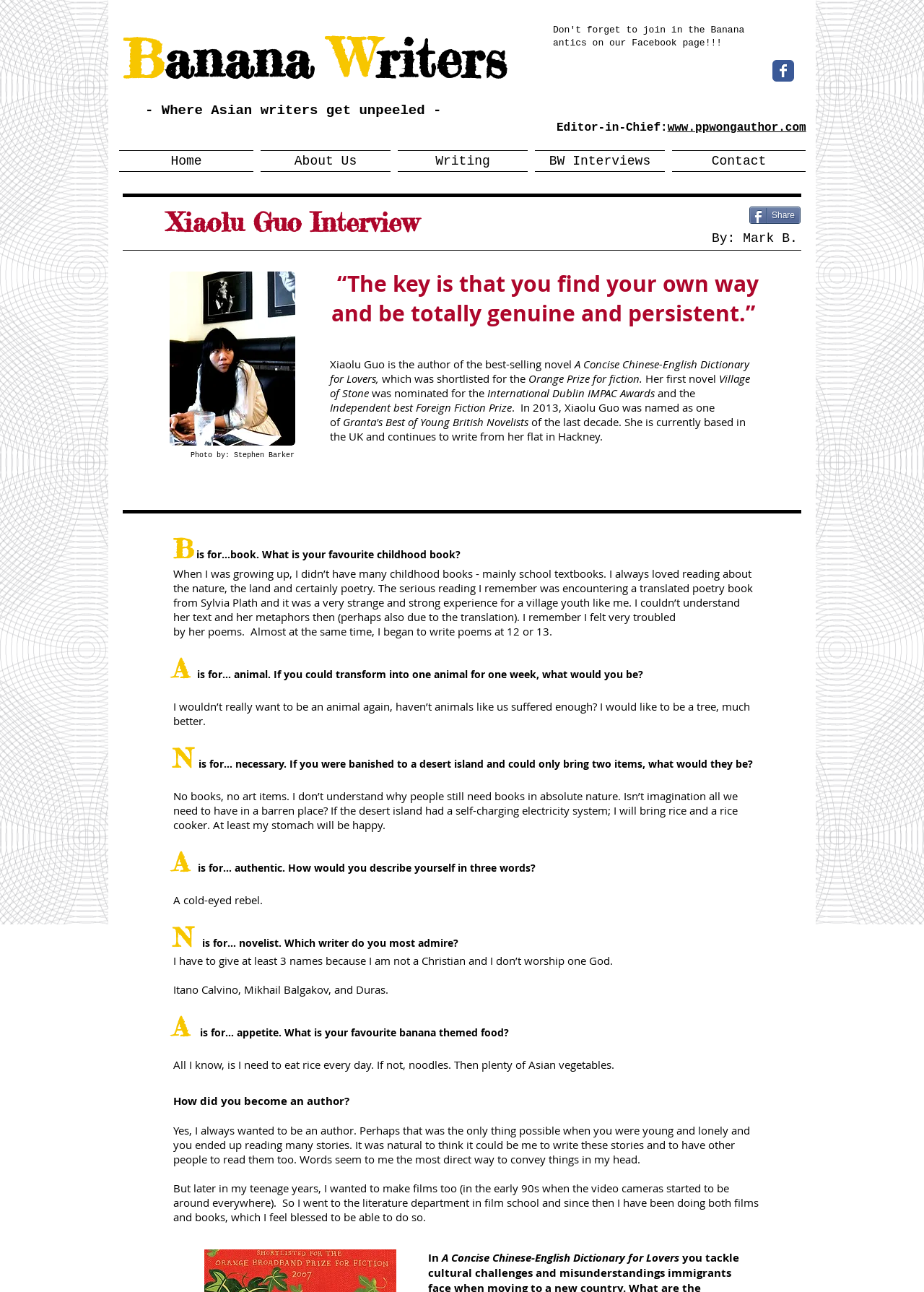How many items would Xiaolu Guo bring to a desert island?
Please use the image to deliver a detailed and complete answer.

According to the interview, Xiaolu Guo would bring rice and a rice cooker to a desert island, so the answer is two.